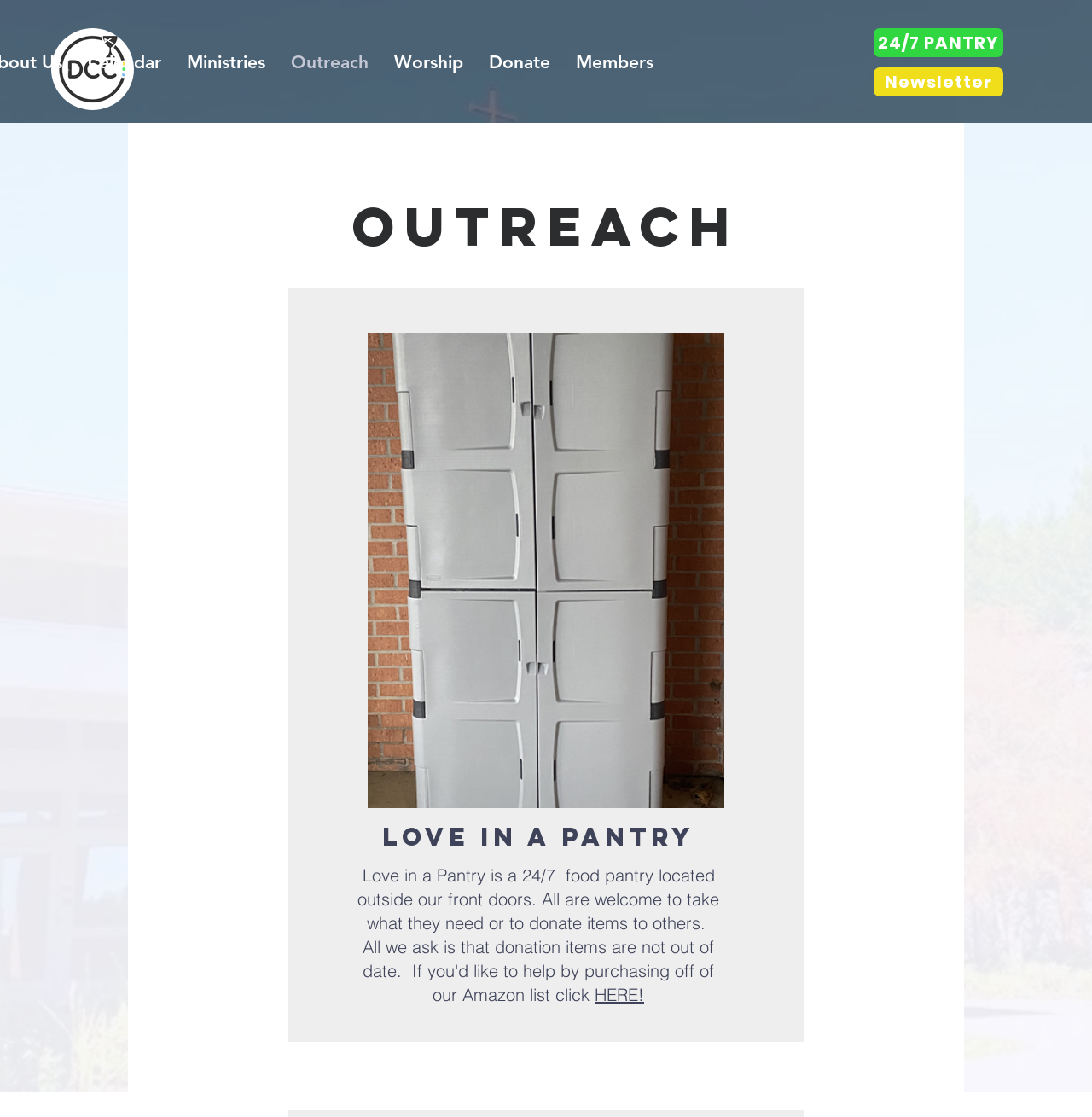Please answer the following question using a single word or phrase: 
Where is the food pantry located?

Outside the front doors